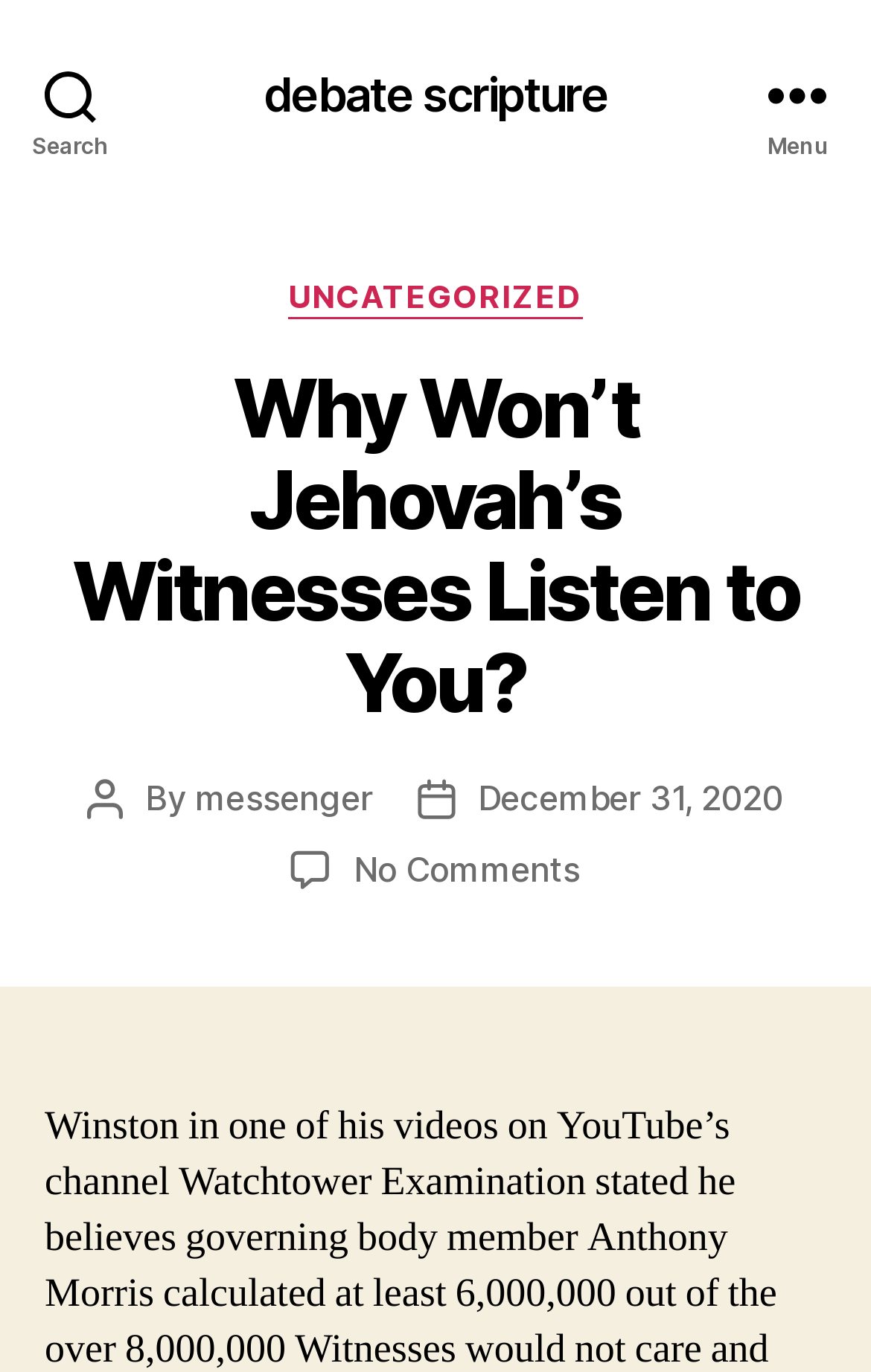Answer the question with a single word or phrase: 
How many comments are there on the current post?

No Comments